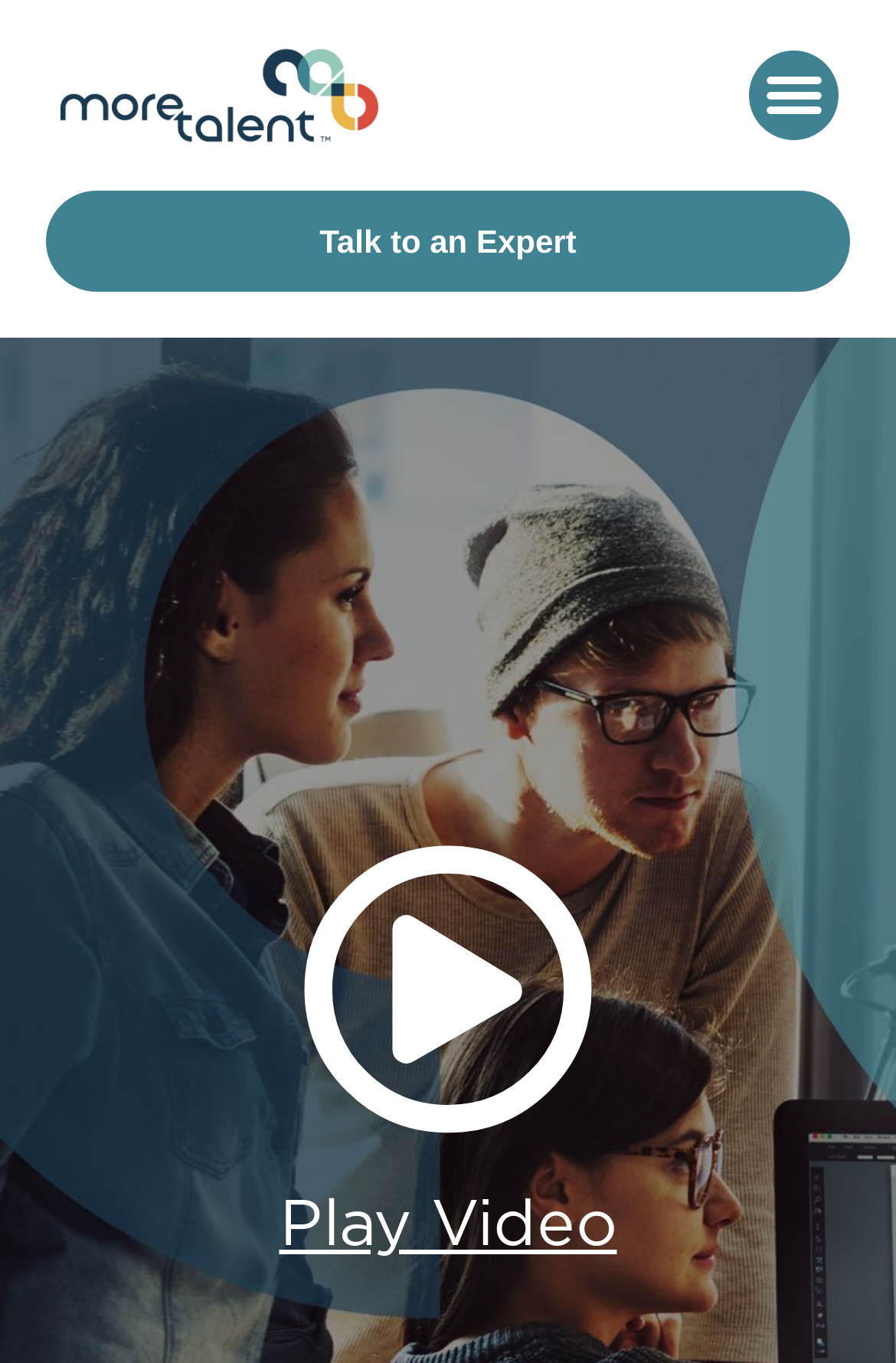For the following element description, predict the bounding box coordinates in the format (top-left x, top-left y, bottom-right x, bottom-right y). All values should be floating point numbers between 0 and 1. Description: July 19, 2016August 16, 2016

None